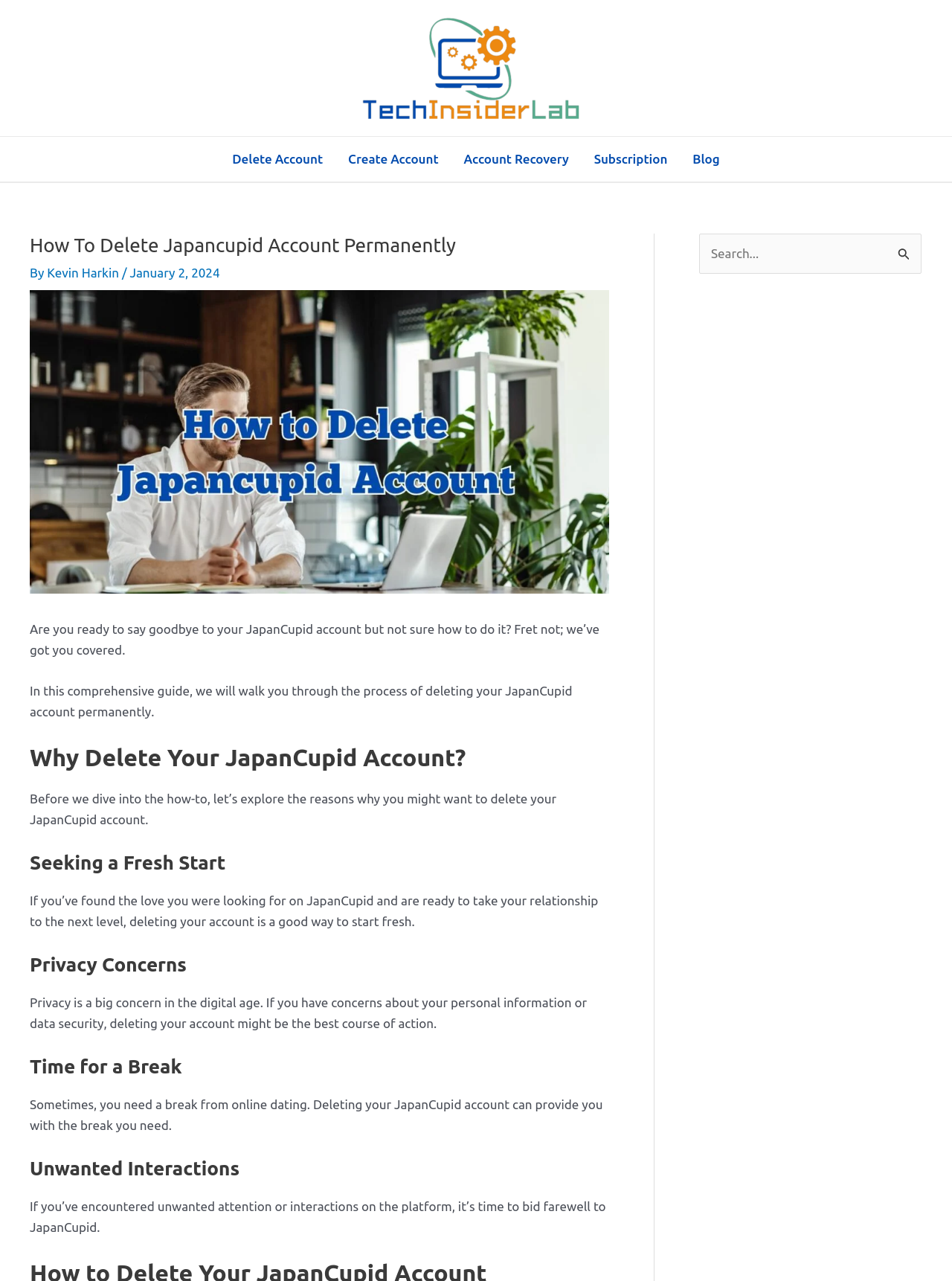Give a one-word or short phrase answer to the question: 
What is the topic of the section 'Why Delete Your JapanCupid Account?'

Reasons for deletion